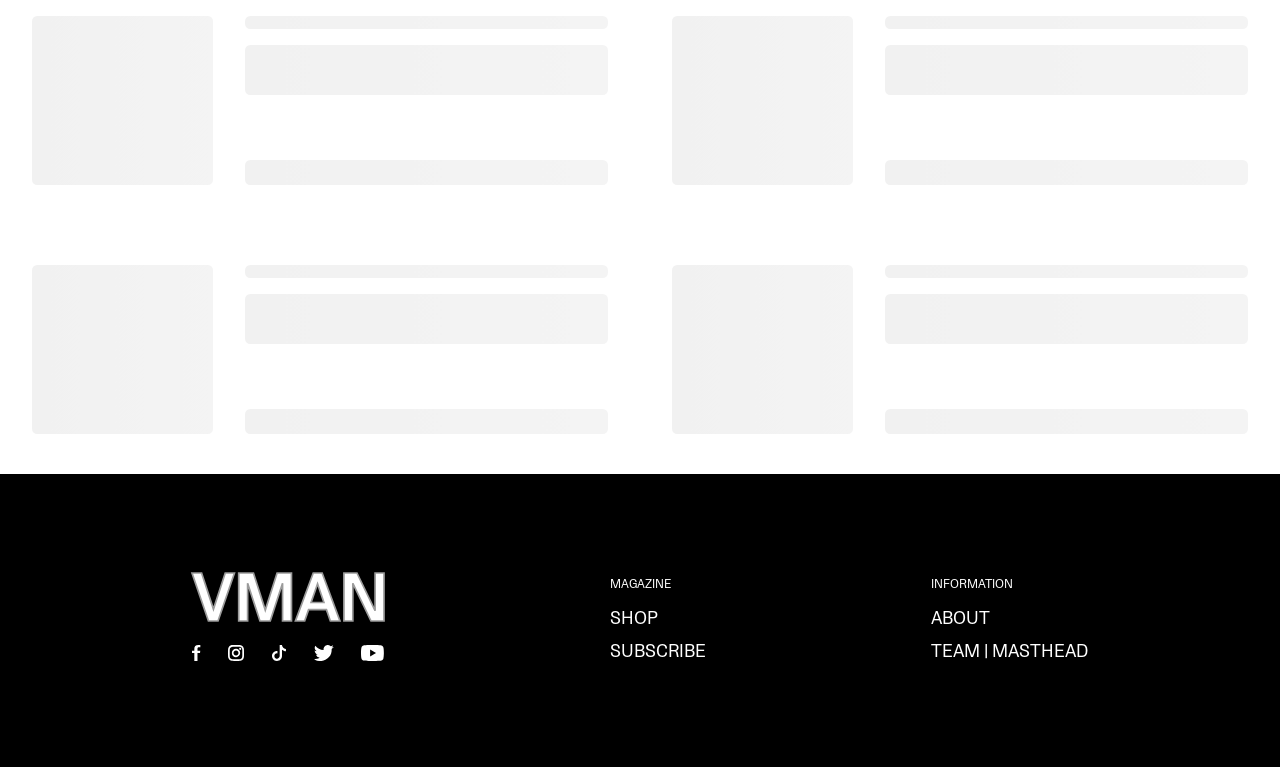Extract the bounding box for the UI element that matches this description: "La Center, WA".

None